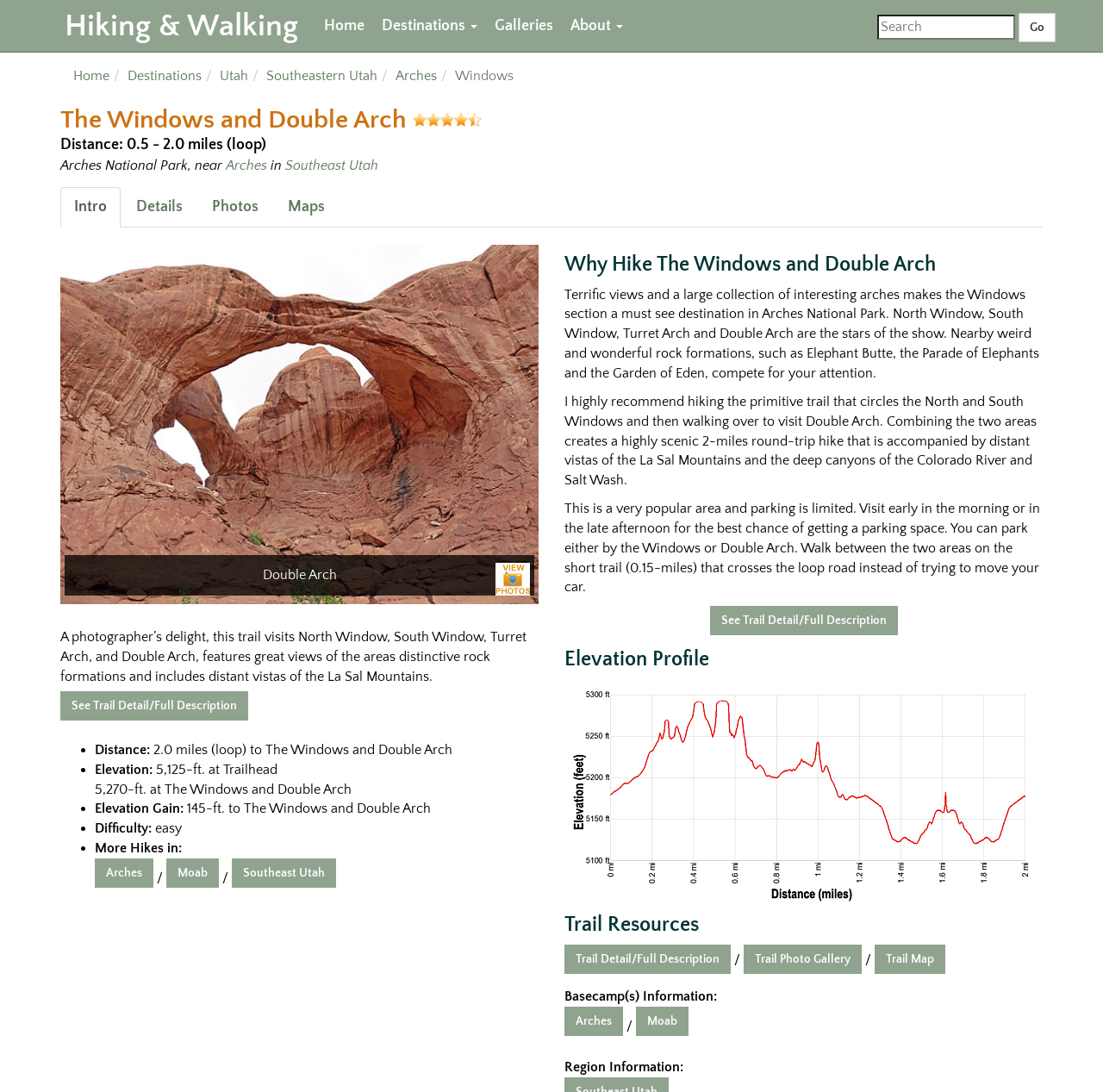Find the main header of the webpage and produce its text content.

The Windows and Double Arch 